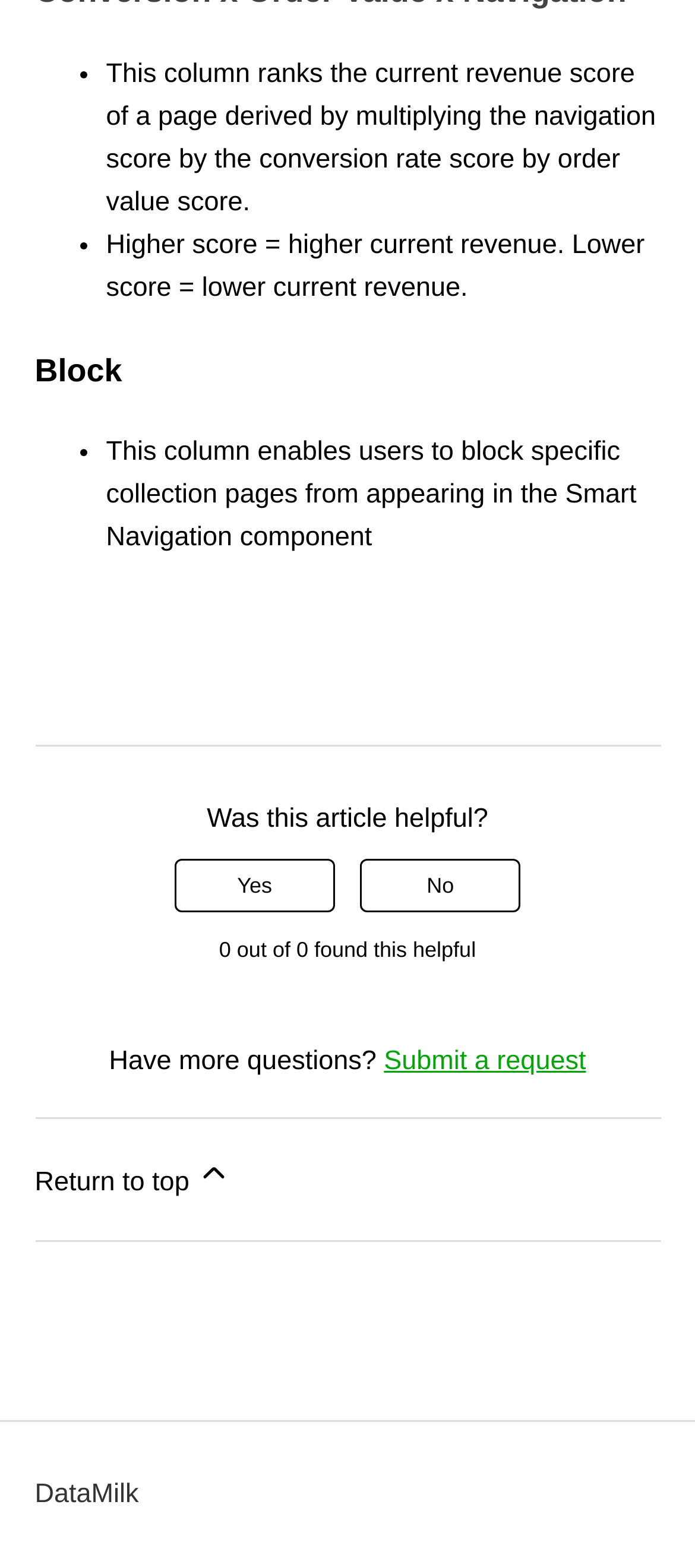What is the purpose of the 'Submit a request' link?
Using the image, provide a detailed and thorough answer to the question.

The 'Submit a request' link is provided for users who have more questions, allowing them to submit a request and potentially get further assistance or clarification.